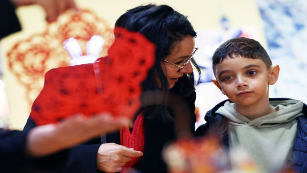Depict the image with a detailed narrative.

In this heartwarming scene, a woman and a boy are engaged in conversation, sharing an intimate moment that appears rooted in discovery and connection. The woman, dressed in a black coat with a vibrant red scarf, leans in towards the boy, who is wearing a grey hoodie. They are surrounded by colorful decorations, likely part of a cultural or festive event. The boy listens intently, his expression reflecting curiosity and thoughtfulness as he gazes at the intricate red craft in the woman's hand. This image captures the essence of familial bonds and the joy of exploring creative traditions together.